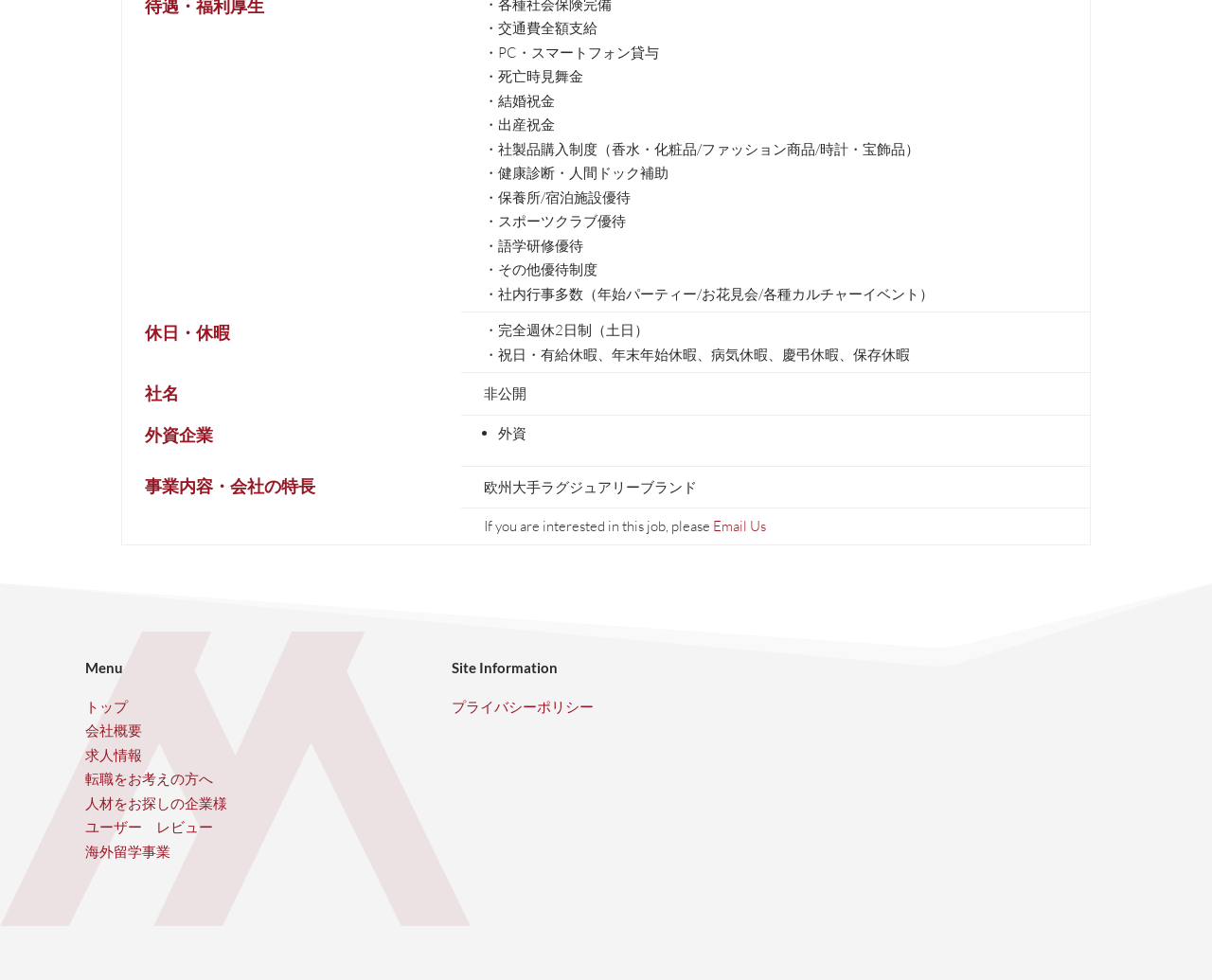What are the menu items available?
Refer to the image and give a detailed answer to the query.

The menu items available include 'トップ', '会社概要', '求人情報', '転職をお考えの方へ', '人材をお探しの企業様', 'ユーザー　レビュー', and '海外留学事業', as listed in the webpage's menu section.